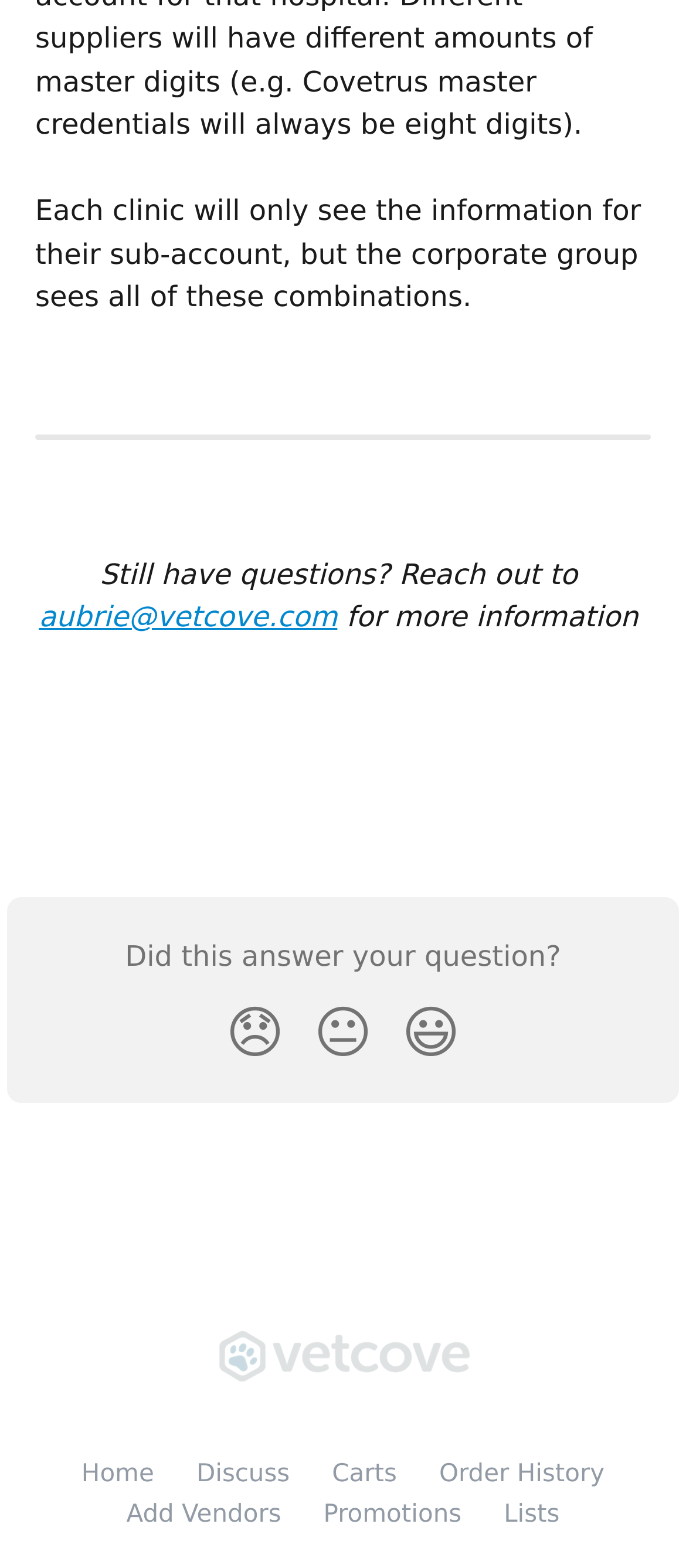What is the name of the help center?
Could you answer the question in a detailed manner, providing as much information as possible?

The name of the help center can be found in the link 'Vetcove Help Center' which is located at the bottom of the webpage.